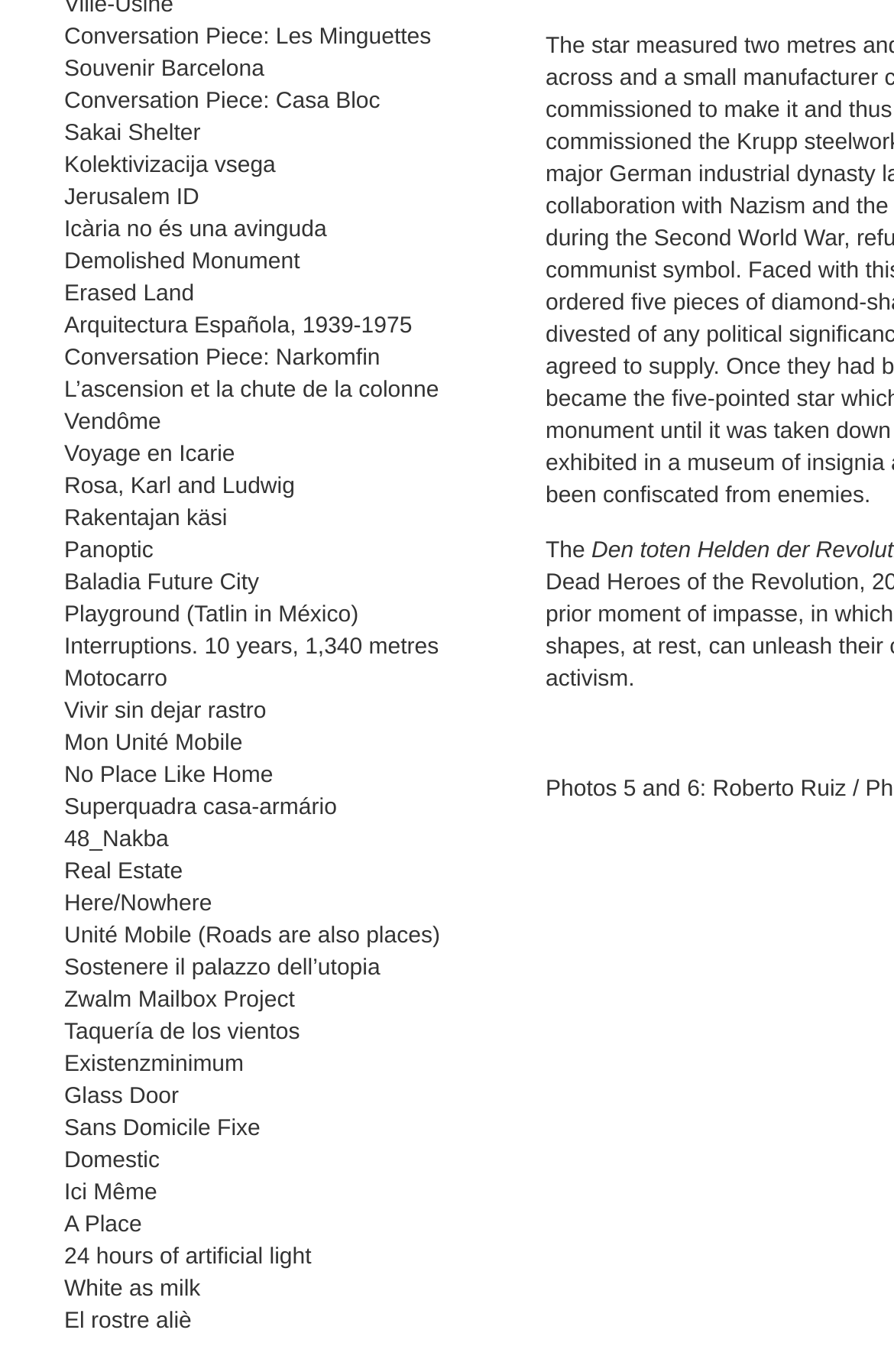Using the webpage screenshot, locate the HTML element that fits the following description and provide its bounding box: "Arquitectura Española, 1939-1975".

[0.072, 0.229, 0.461, 0.247]